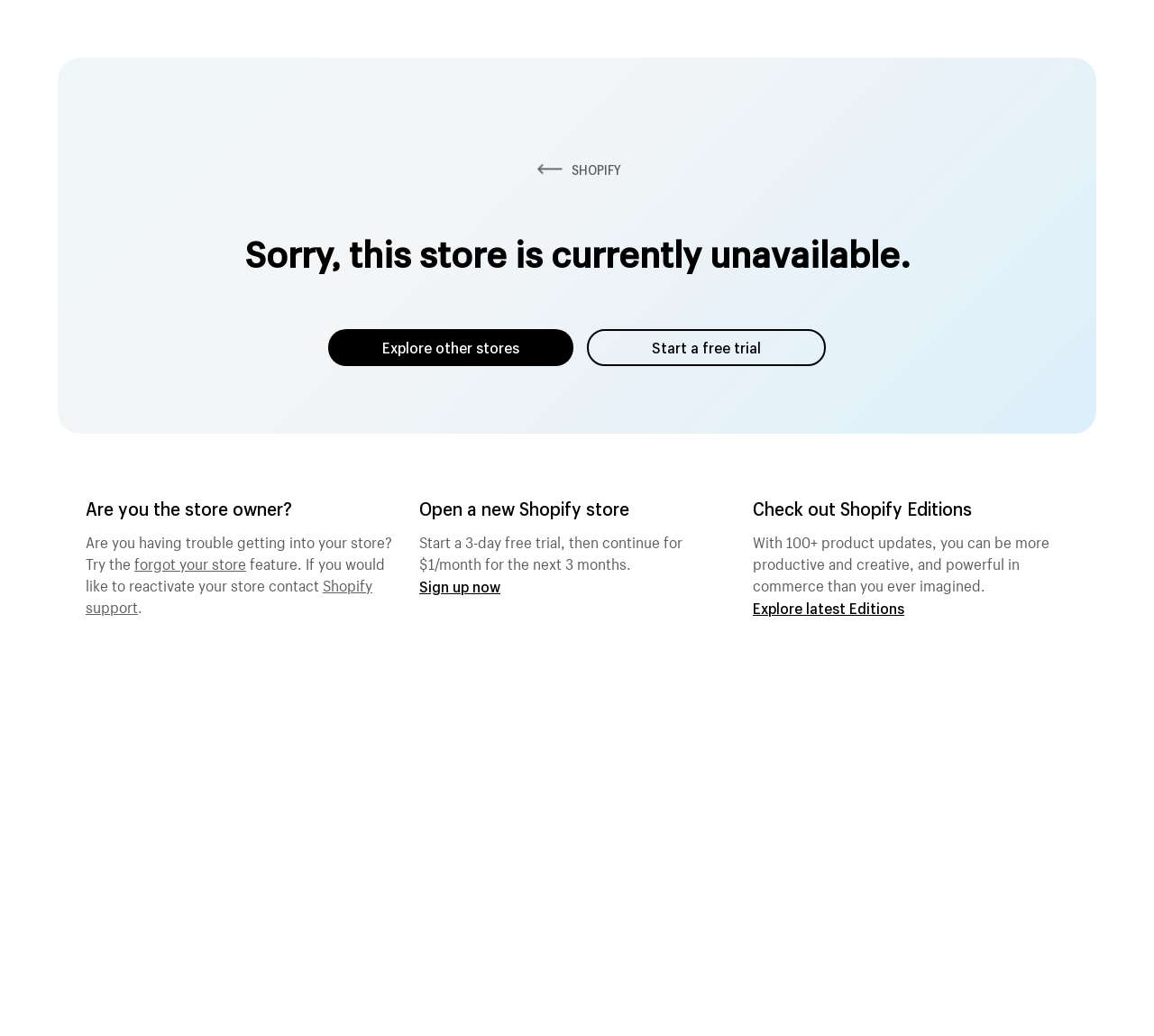What is the purpose of Shopify Editions?
We need a detailed and exhaustive answer to the question. Please elaborate.

The purpose of Shopify Editions is to provide product updates, with over 100 updates available, allowing users to be more productive and creative in commerce, as described in the text 'With 100+ product updates, you can be more productive and creative, and powerful in commerce than you ever imagined.' on the webpage.